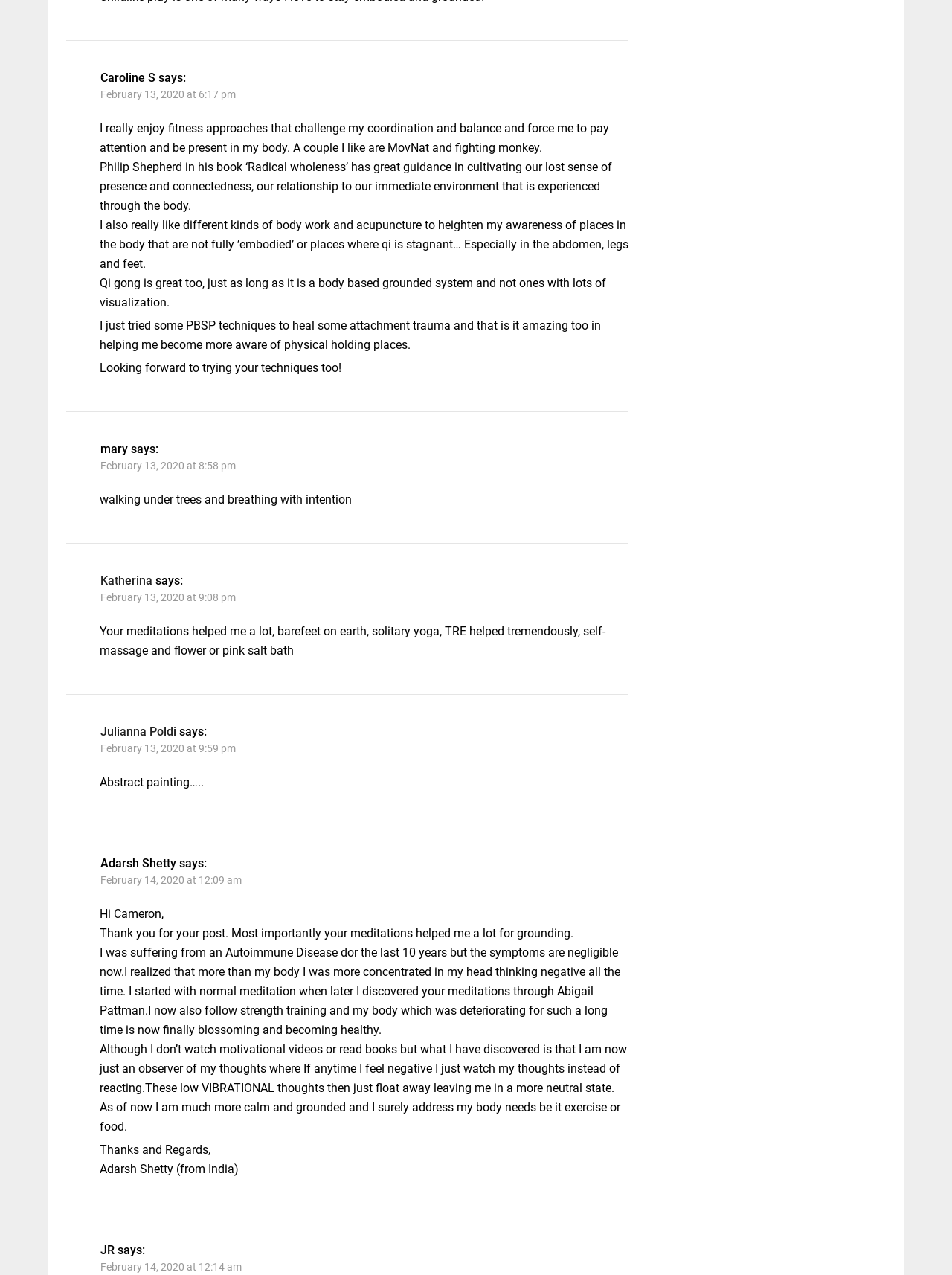What is the date of Mary's comment?
Please provide a single word or phrase based on the screenshot.

February 13, 2020